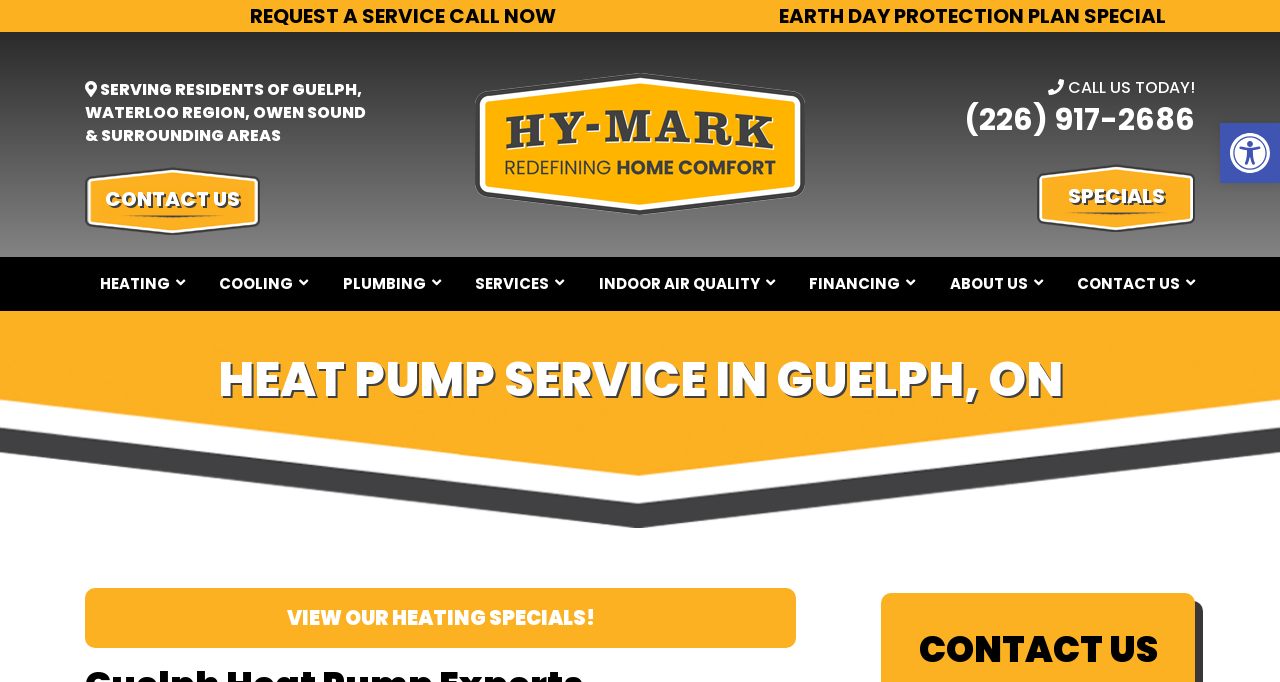Identify the bounding box coordinates of the element that should be clicked to fulfill this task: "Call Hy-Mark". The coordinates should be provided as four float numbers between 0 and 1, i.e., [left, top, right, bottom].

[0.753, 0.145, 0.934, 0.206]